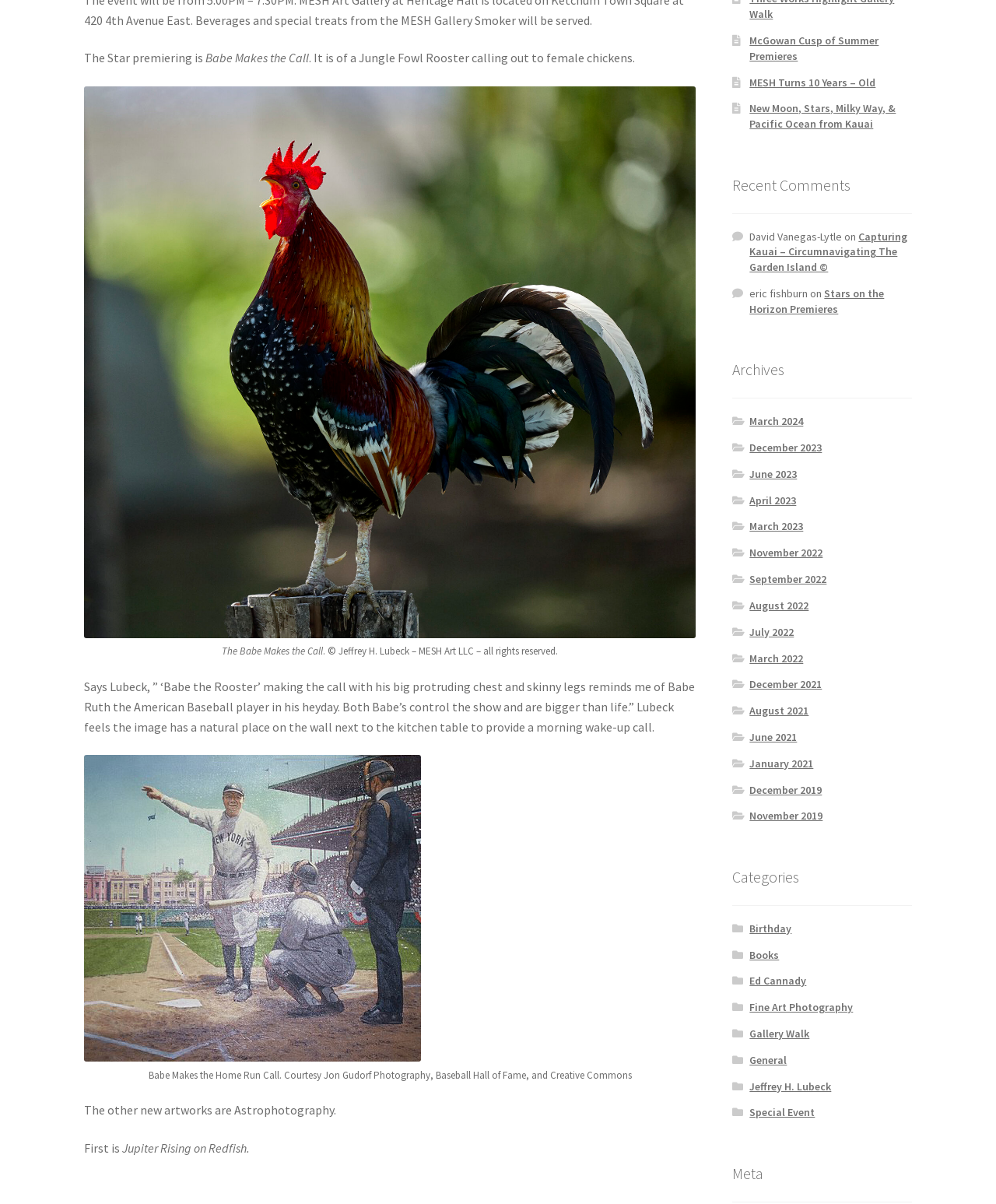Determine the bounding box coordinates of the UI element described below. Use the format (top-left x, top-left y, bottom-right x, bottom-right y) with floating point numbers between 0 and 1: September 2022

[0.753, 0.475, 0.83, 0.487]